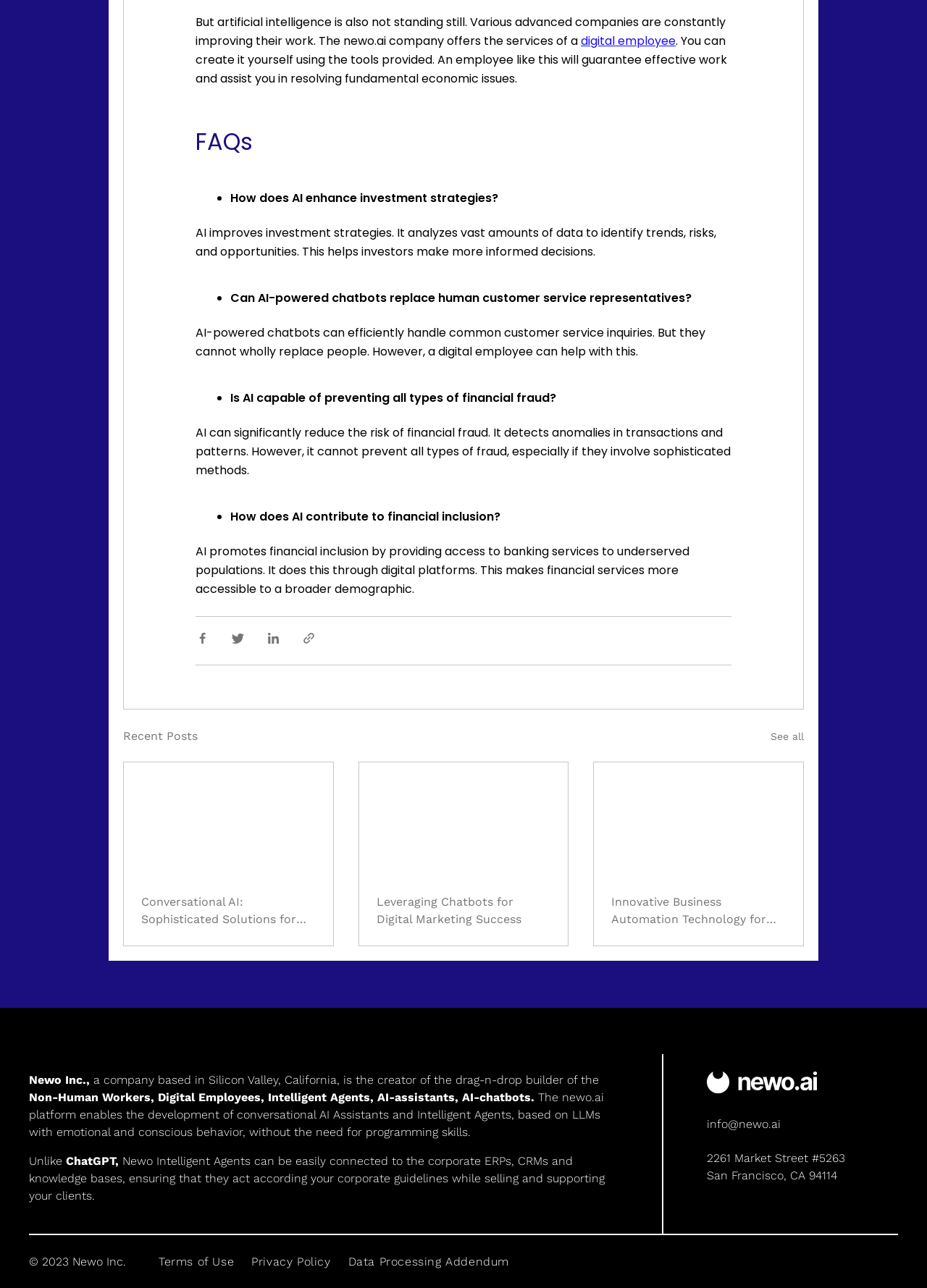Determine the bounding box coordinates of the target area to click to execute the following instruction: "Learn more about Conversational AI solutions."

[0.152, 0.695, 0.32, 0.732]